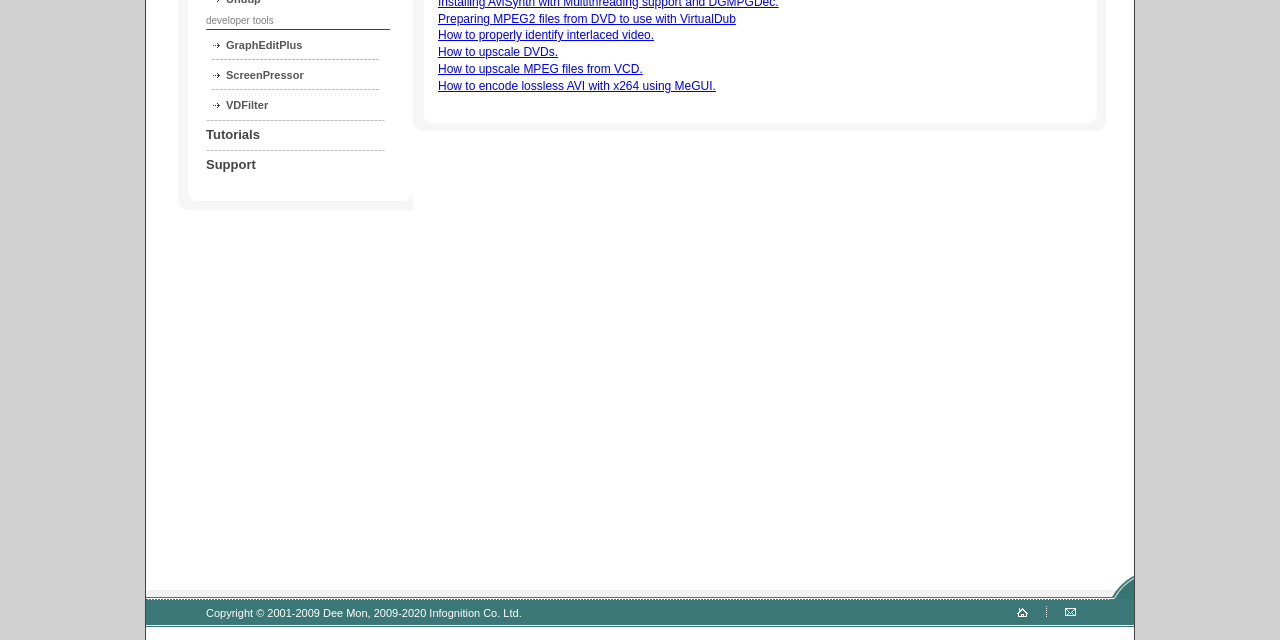Identify the bounding box coordinates for the UI element described as follows: "Tutorials". Ensure the coordinates are four float numbers between 0 and 1, formatted as [left, top, right, bottom].

[0.161, 0.188, 0.311, 0.234]